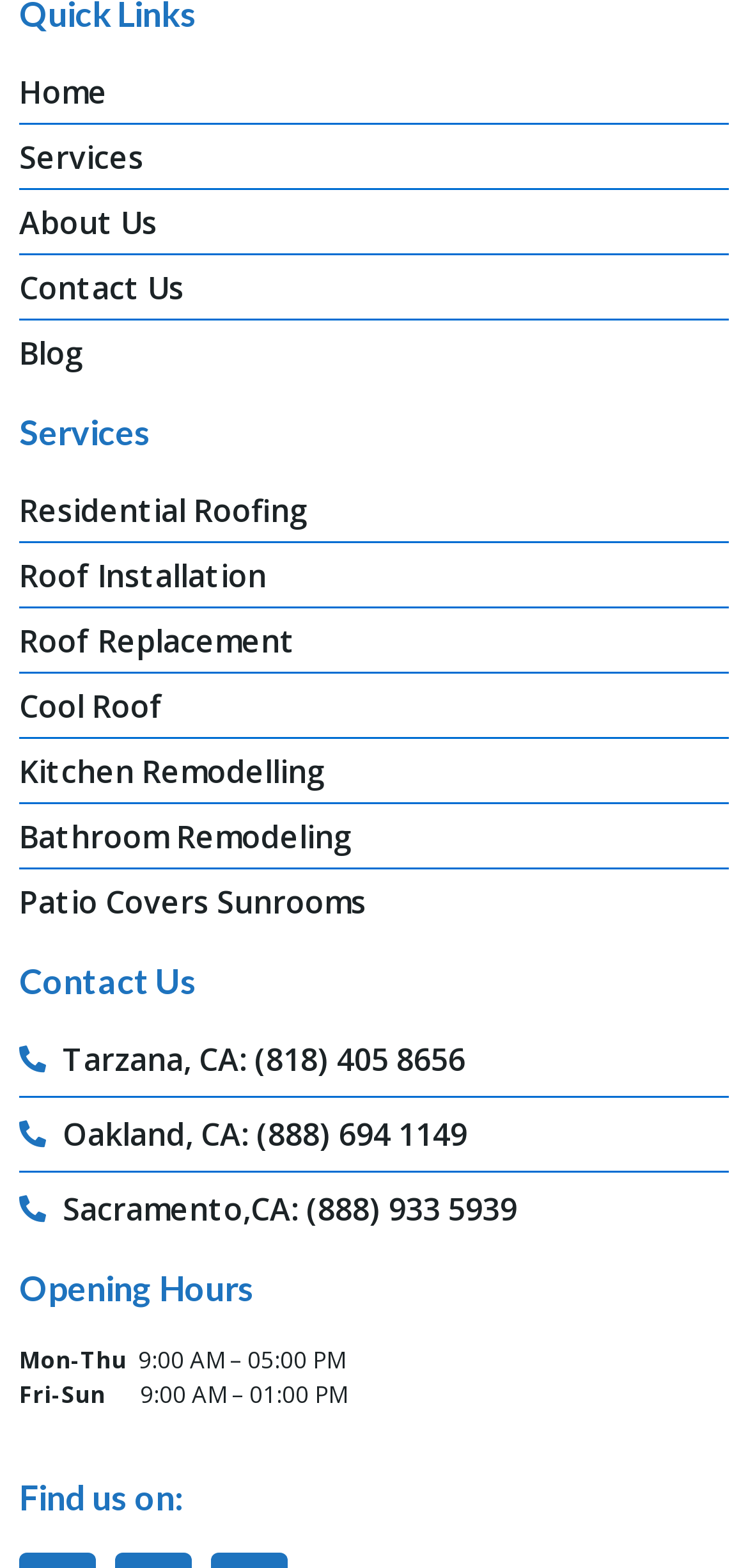What are the opening hours on Friday?
Please provide a single word or phrase in response based on the screenshot.

9:00 AM – 01:00 PM